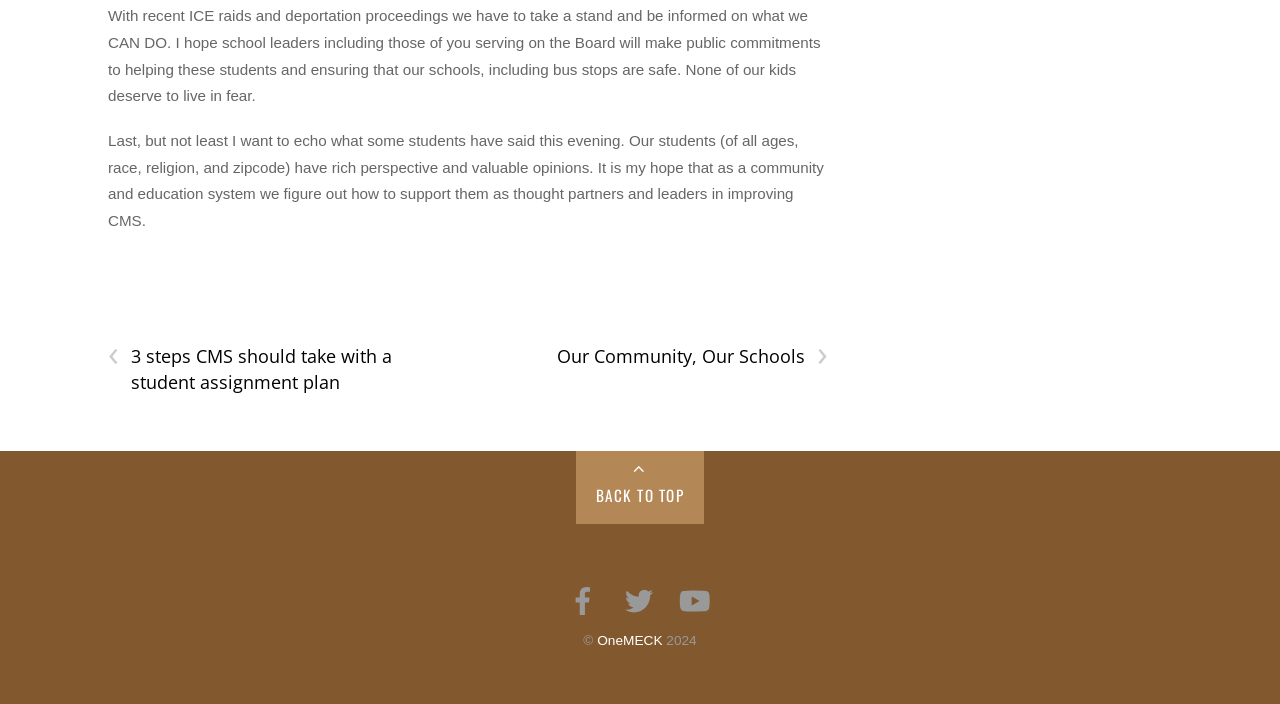Given the element description, predict the bounding box coordinates in the format (top-left x, top-left y, bottom-right x, bottom-right y), using floating point numbers between 0 and 1: aria-label="facebook"

[0.437, 0.835, 0.474, 0.874]